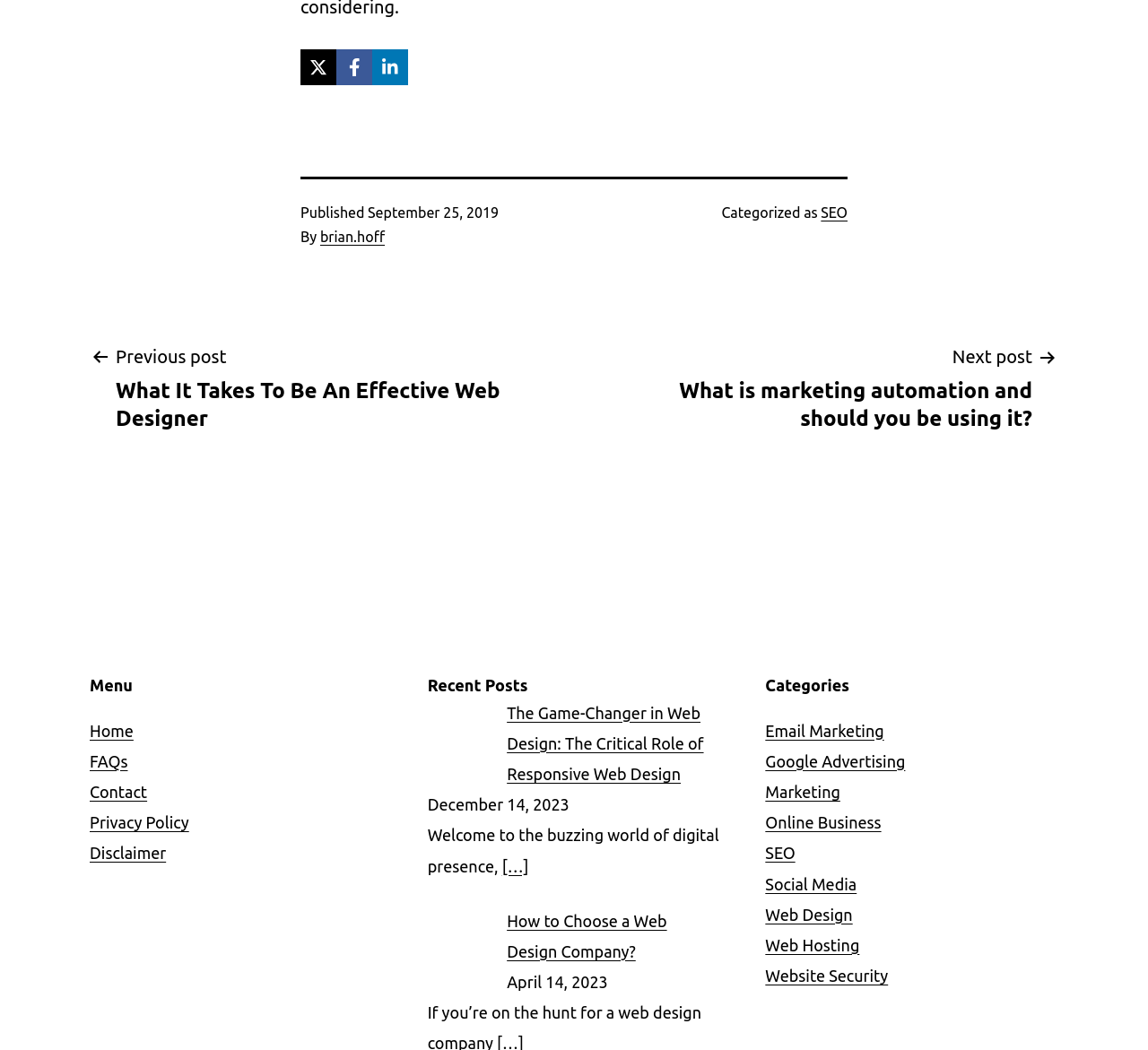Please answer the following query using a single word or phrase: 
How many recent posts are displayed?

2